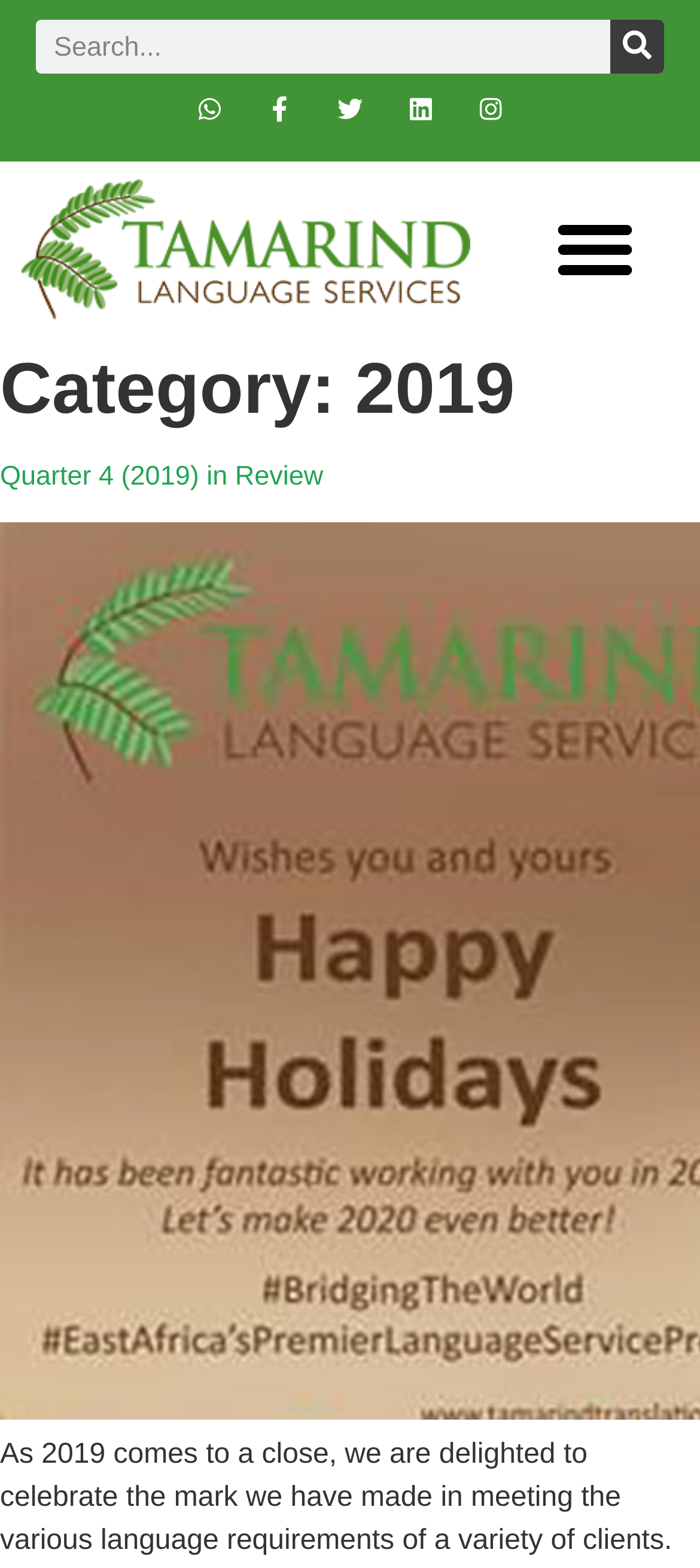Identify the bounding box for the element characterized by the following description: "Brighton Toy and Model Museum".

None